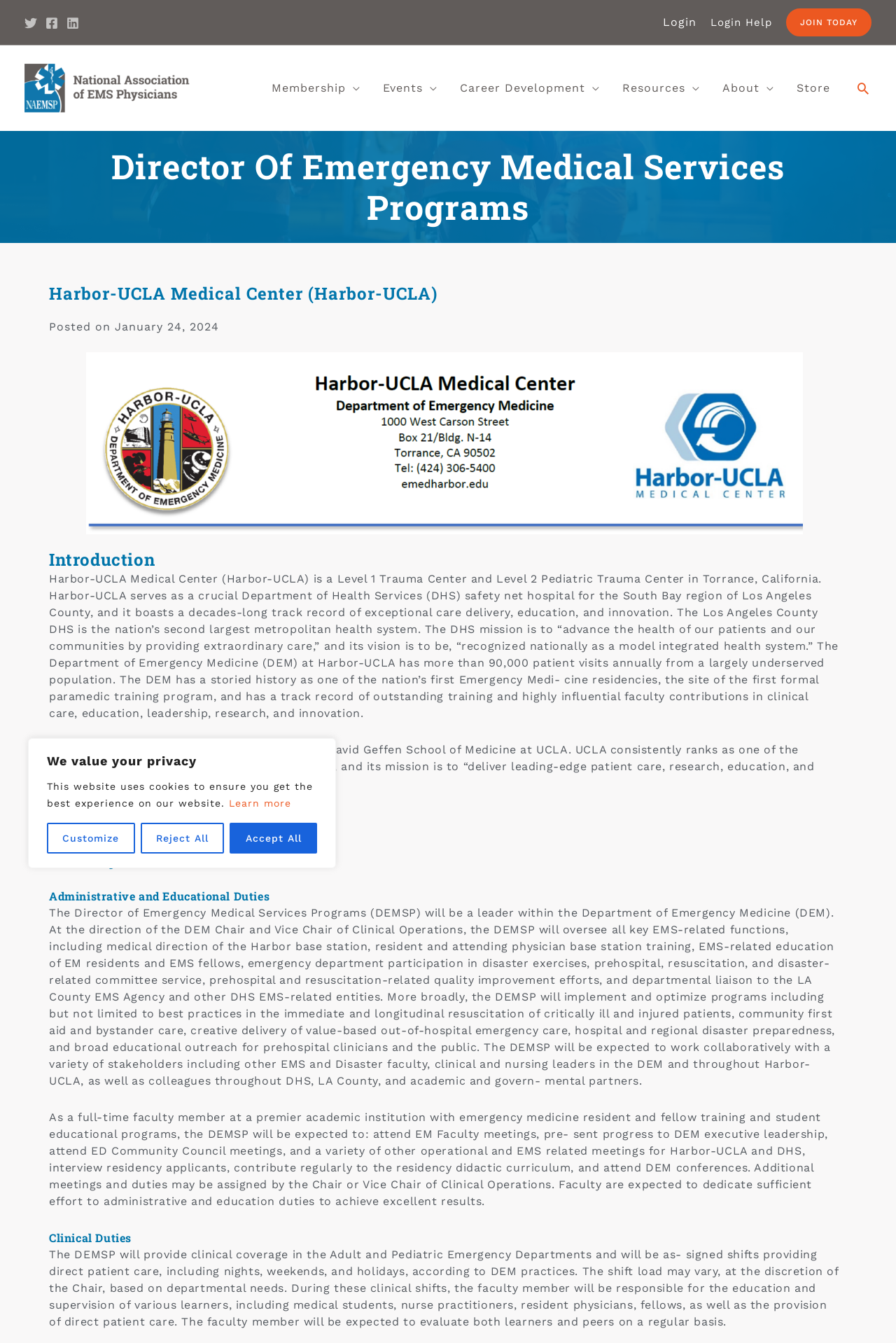What is the name of the medical center?
Please provide a single word or phrase answer based on the image.

Harbor-UCLA Medical Center